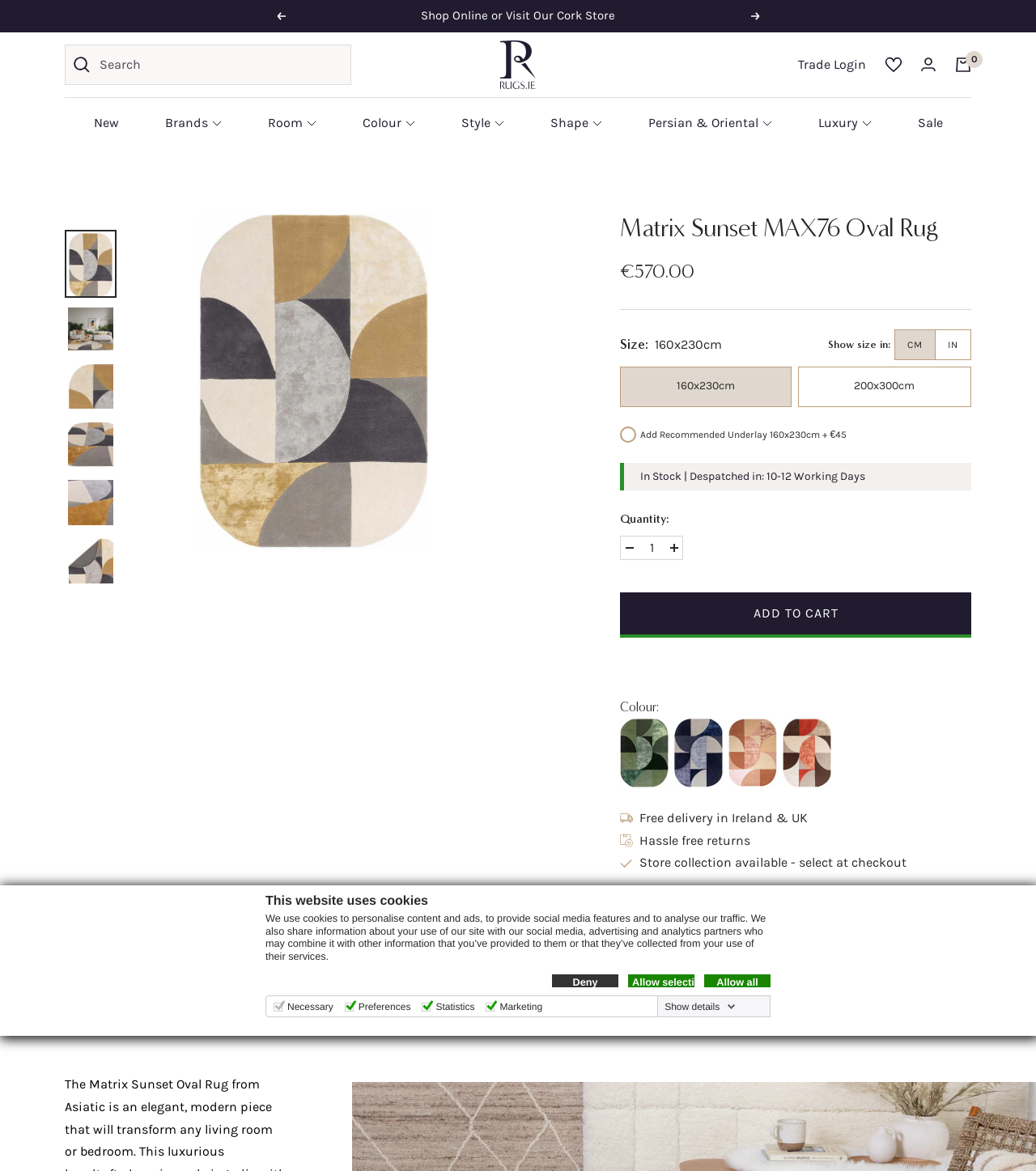Find the bounding box of the element with the following description: "<<<". The coordinates must be four float numbers between 0 and 1, formatted as [left, top, right, bottom].

None